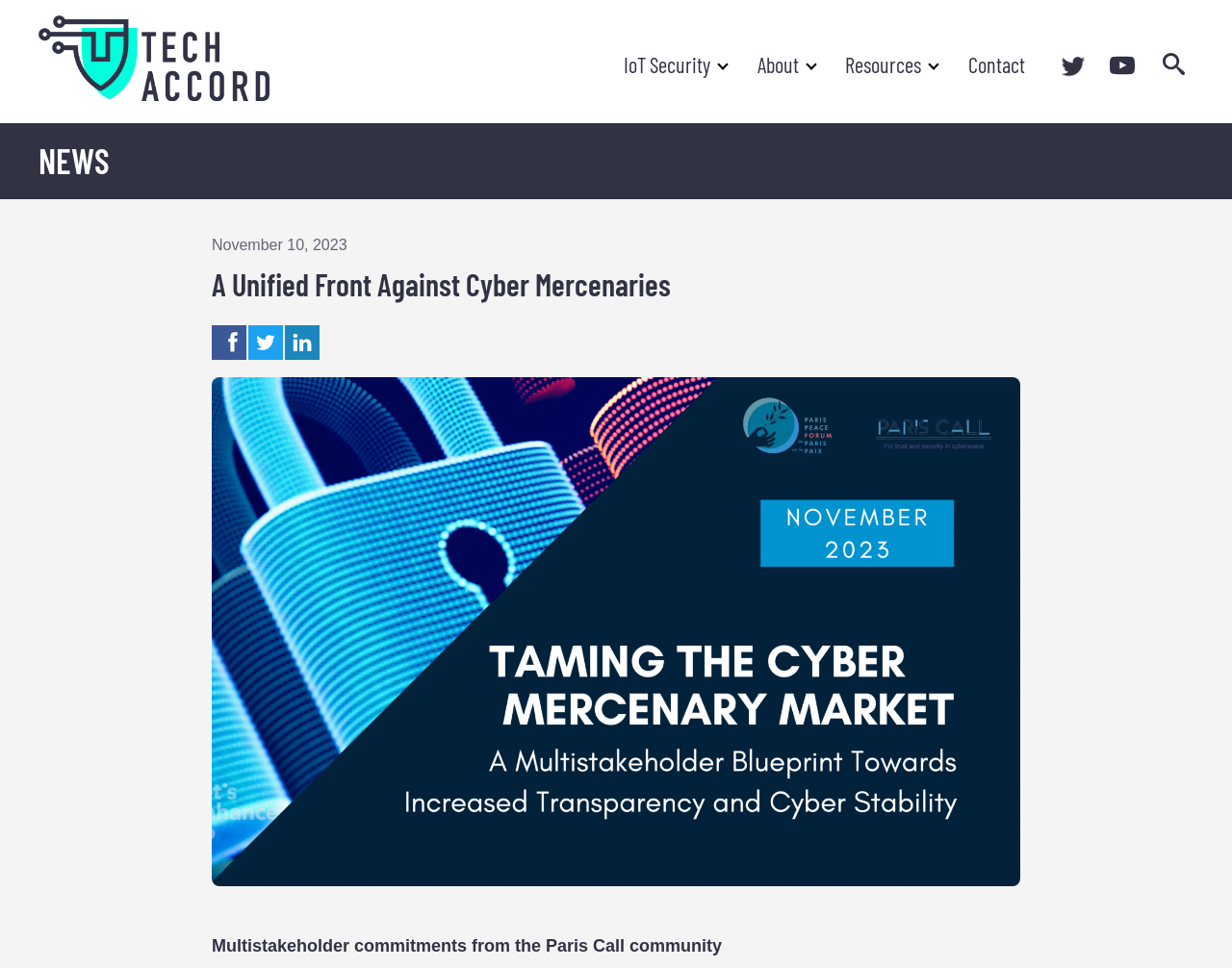What is the main title displayed on this webpage?

A Unified Front Against Cyber Mercenaries